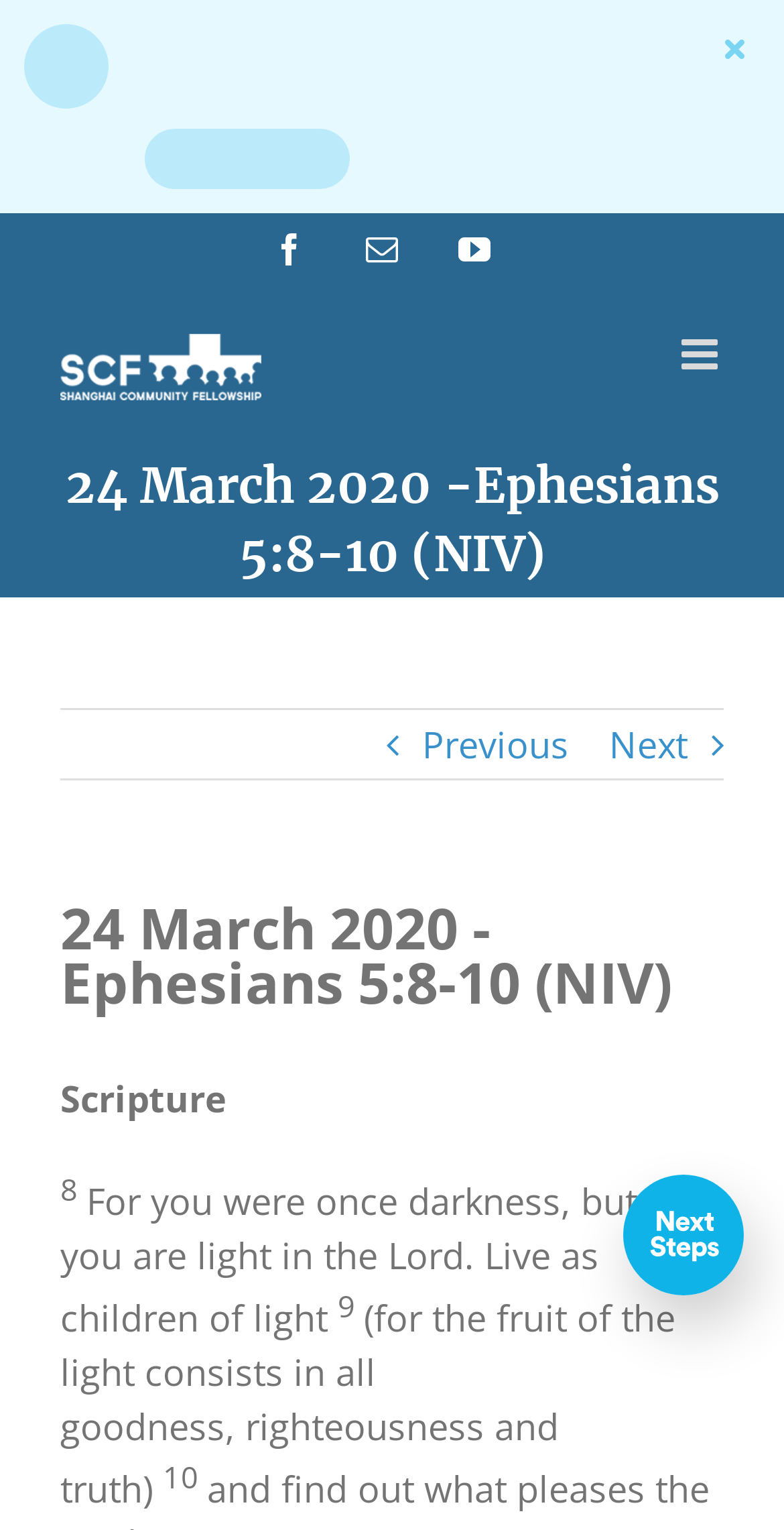Please find the bounding box coordinates of the element that needs to be clicked to perform the following instruction: "Click Next". The bounding box coordinates should be four float numbers between 0 and 1, represented as [left, top, right, bottom].

[0.777, 0.464, 0.877, 0.509]